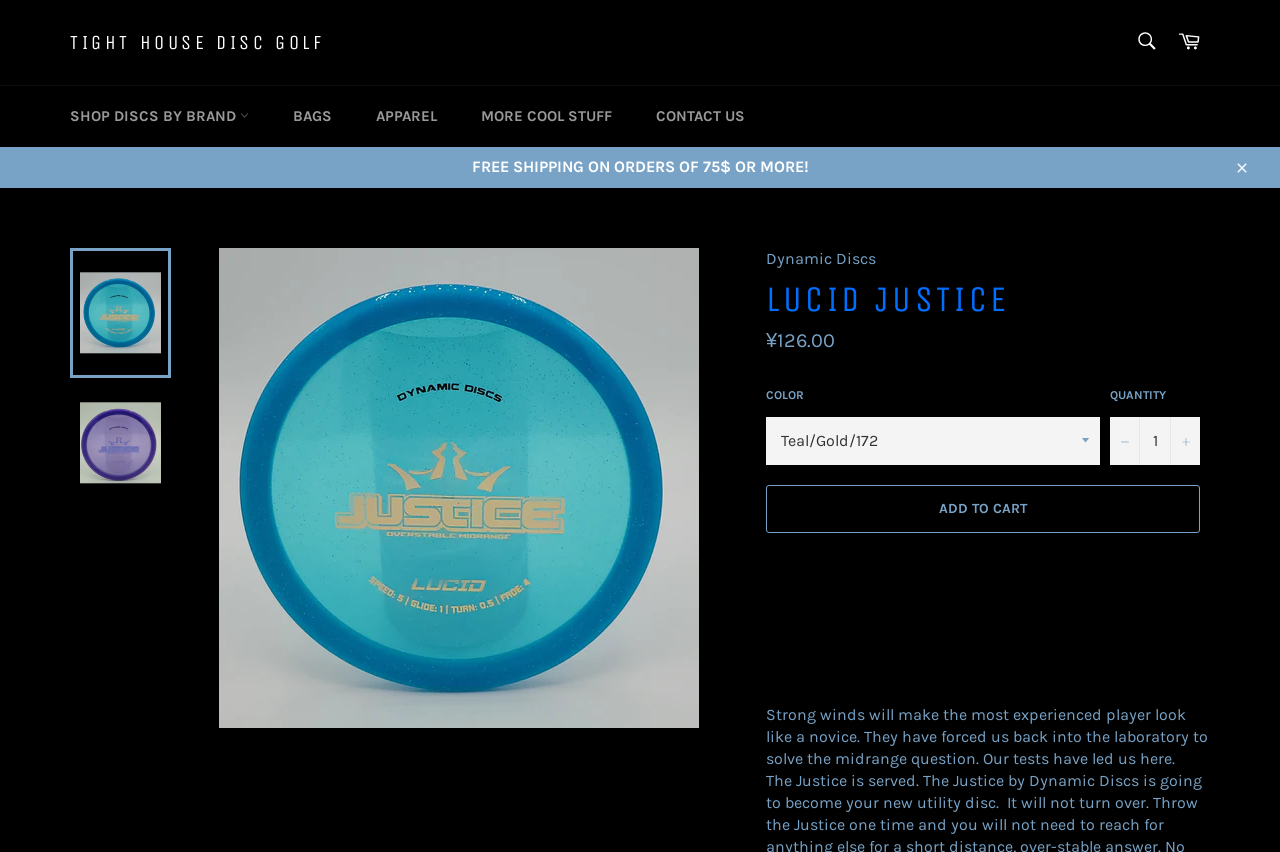Please respond to the question with a concise word or phrase:
What is the purpose of the button with the '-' symbol?

Reduce item quantity by one